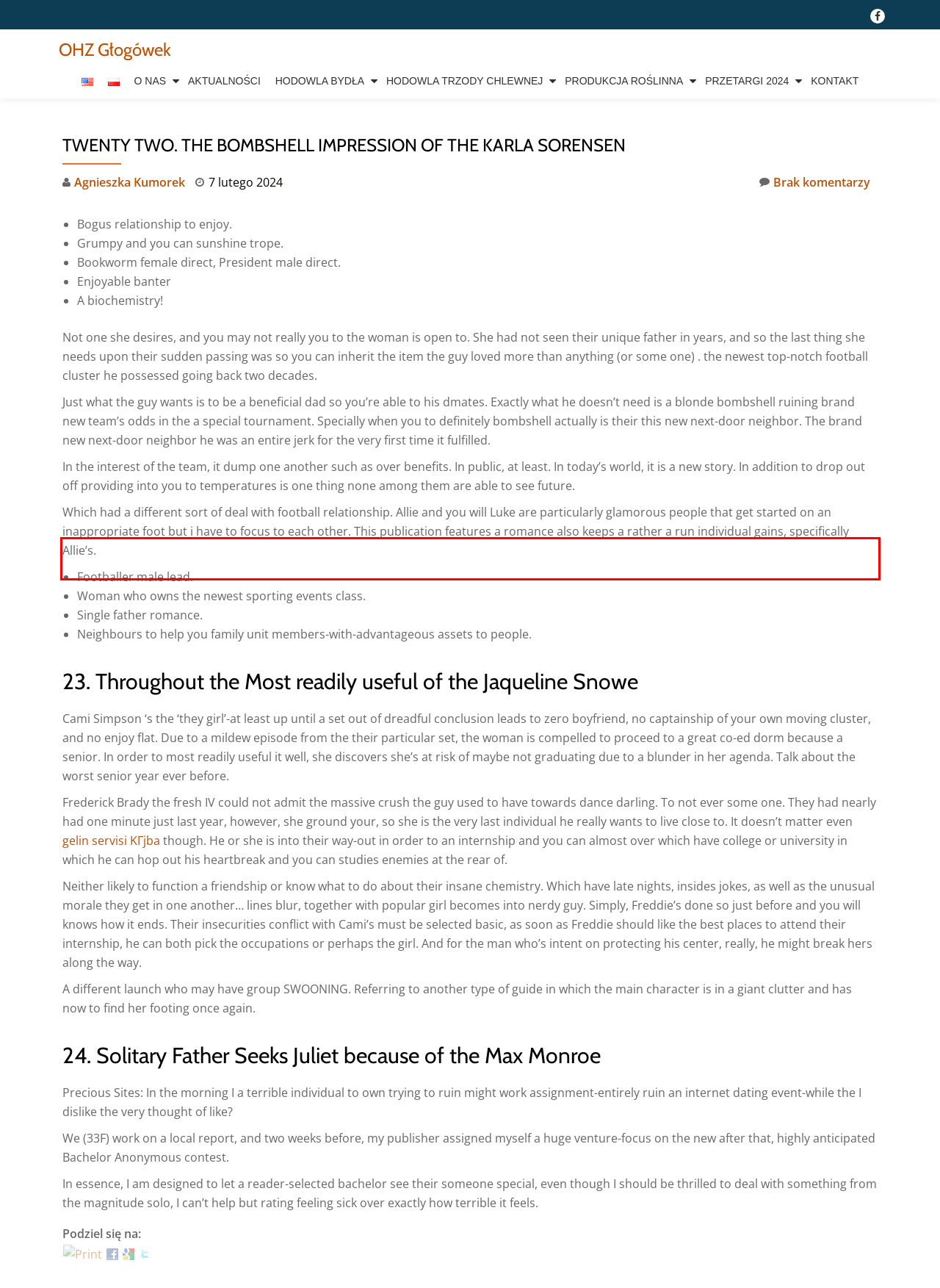Given a screenshot of a webpage containing a red rectangle bounding box, extract and provide the text content found within the red bounding box.

In the interest of the team, it dump one another such as over benefits. In public, at least. In today’s world, it is a new story. In addition to drop out off providing into you to temperatures is one thing none among them are able to see future.